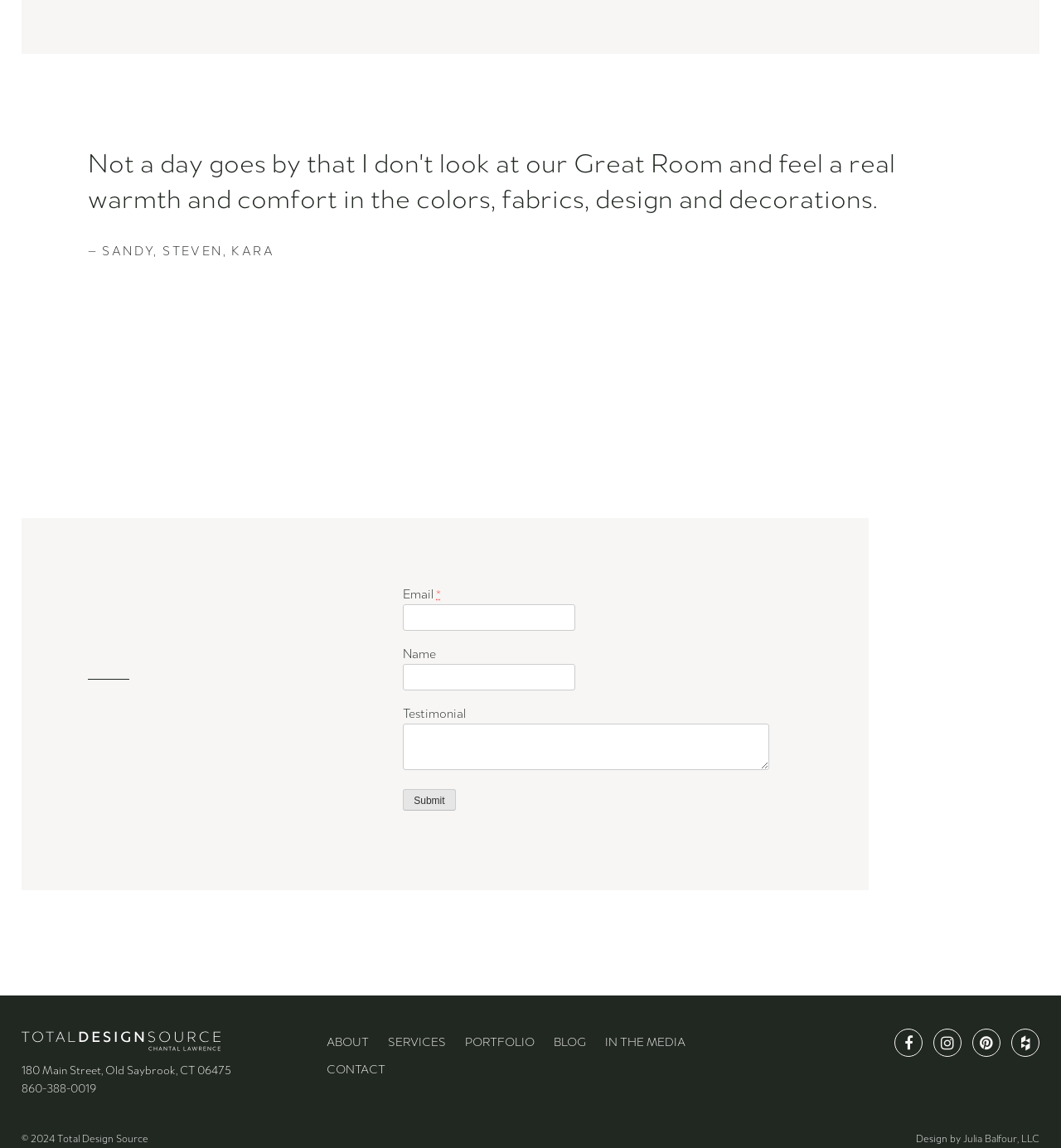Mark the bounding box of the element that matches the following description: "parent_node: Constant Contact Use. name="ctct_usage_field"".

[0.379, 0.739, 0.542, 0.762]